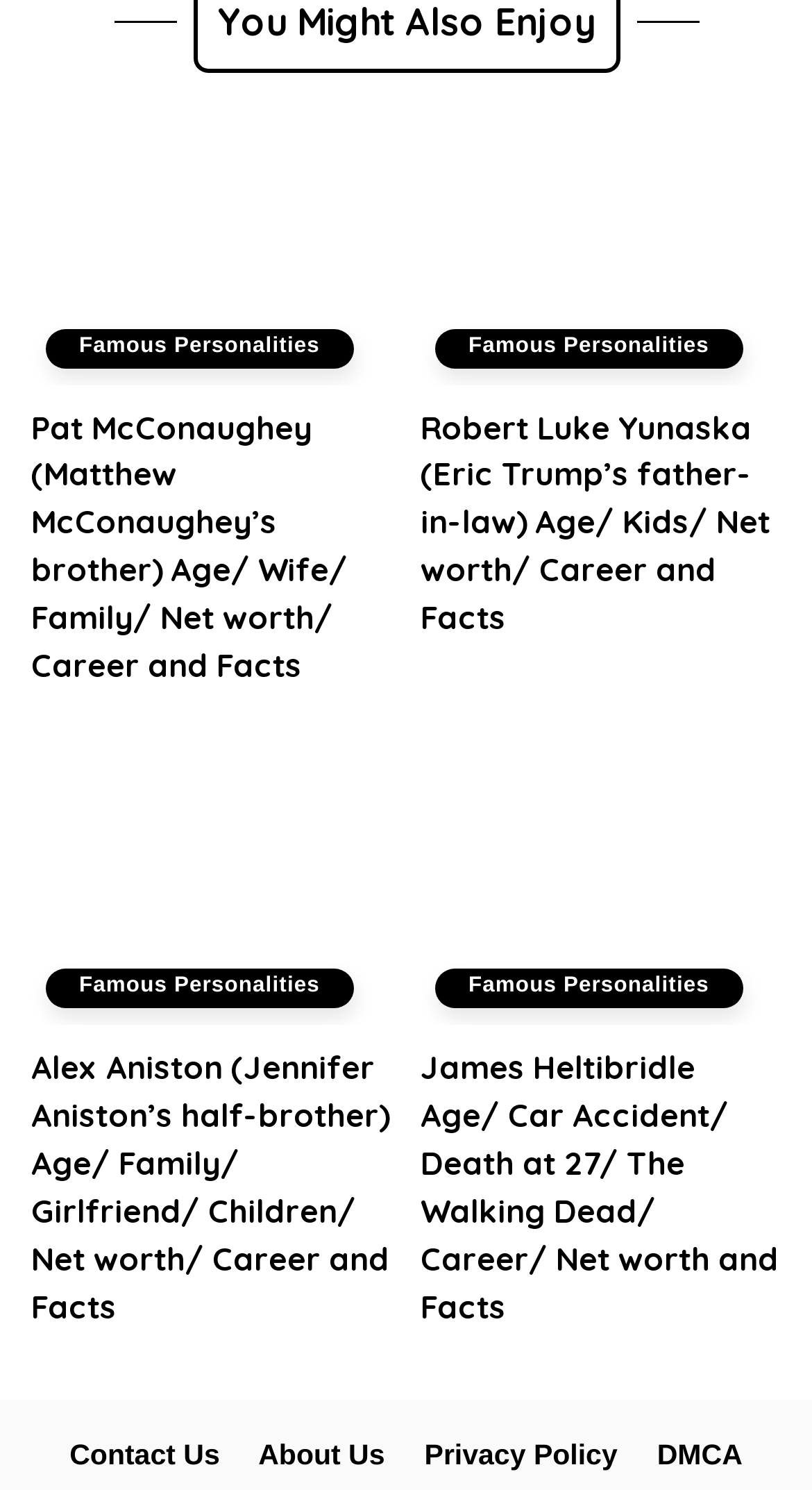What type of personalities are featured on this webpage?
Ensure your answer is thorough and detailed.

The links 'Famous Personalities' appear multiple times on the webpage, suggesting that the webpage features information about famous personalities.